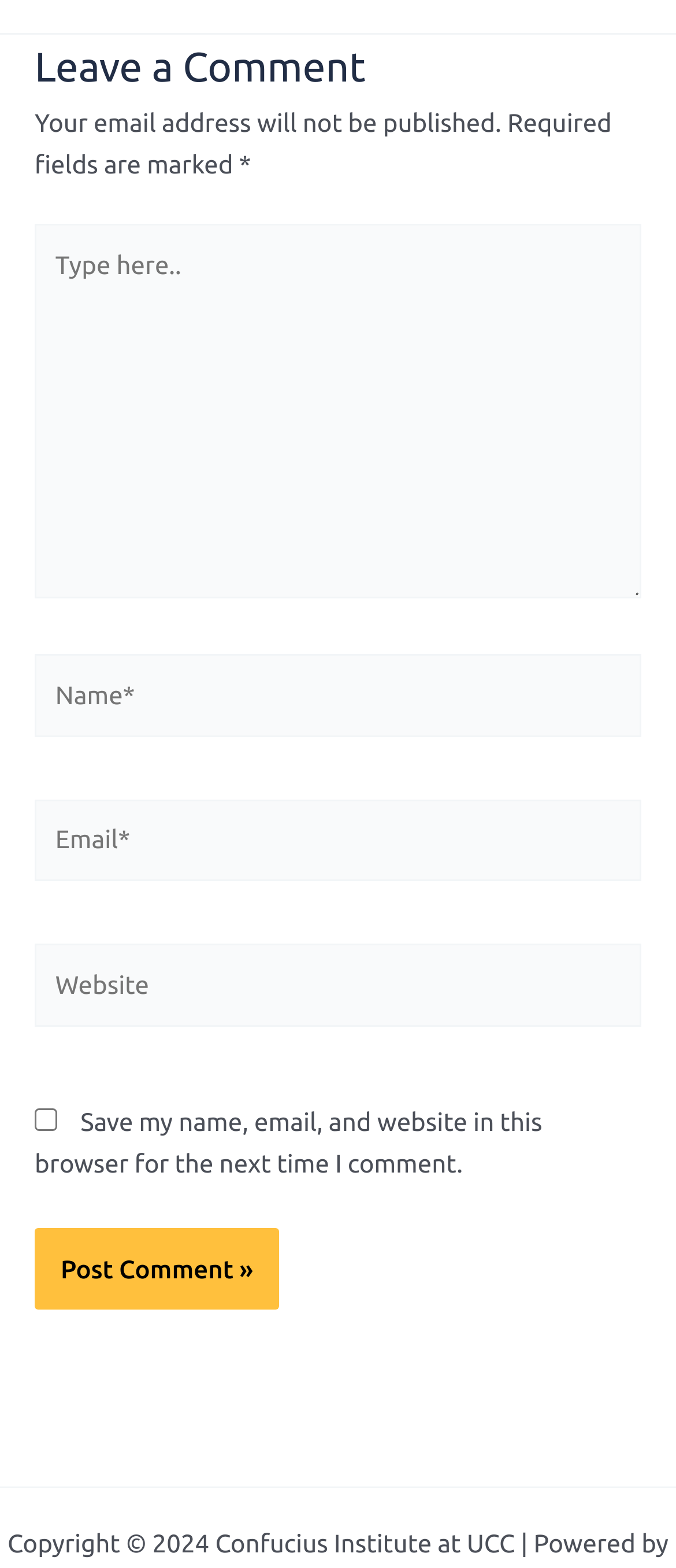From the screenshot, find the bounding box of the UI element matching this description: "parent_node: Email* name="email" placeholder="Email*"". Supply the bounding box coordinates in the form [left, top, right, bottom], each a float between 0 and 1.

[0.051, 0.509, 0.949, 0.562]